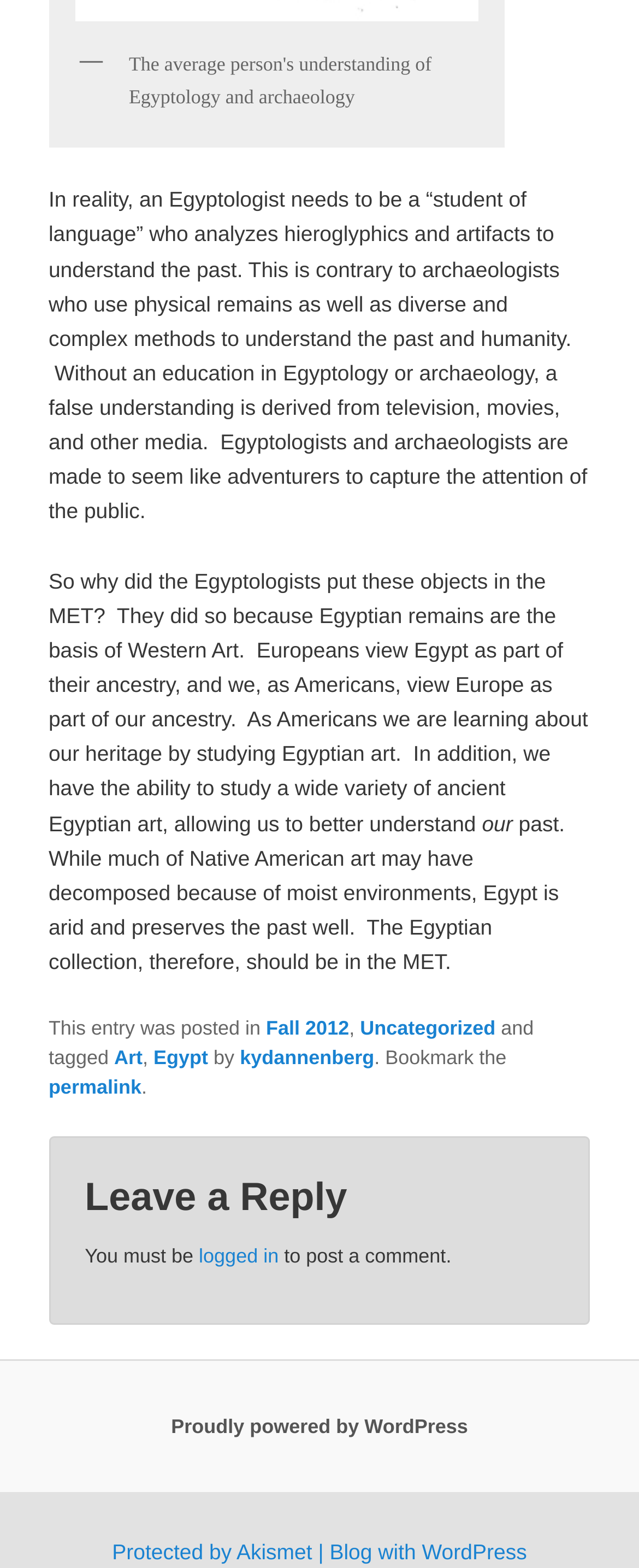Locate the bounding box coordinates of the clickable area needed to fulfill the instruction: "Click on the 'Fall 2012' link".

[0.416, 0.649, 0.546, 0.663]